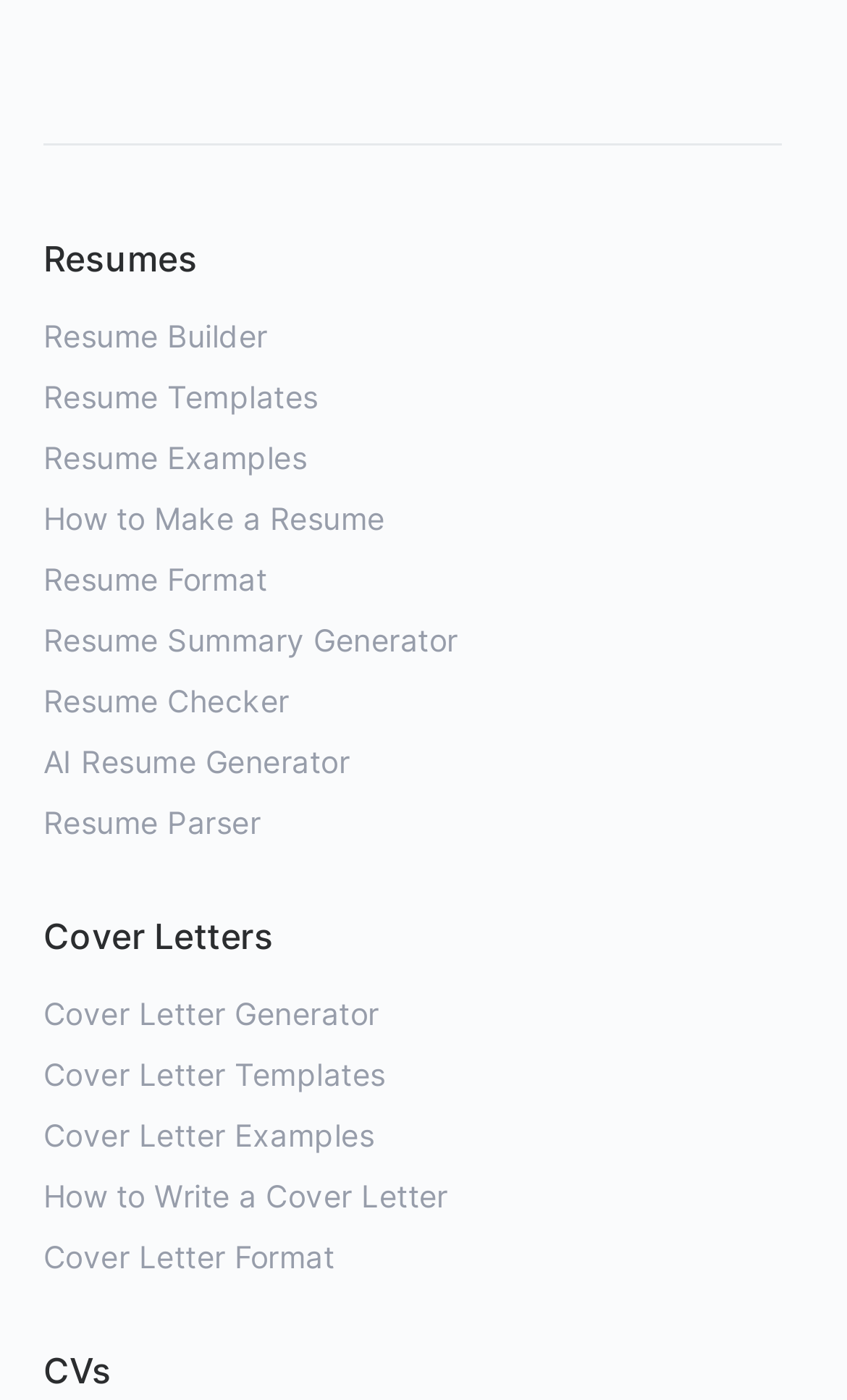Please specify the bounding box coordinates of the clickable region necessary for completing the following instruction: "Click on Resume Builder". The coordinates must consist of four float numbers between 0 and 1, i.e., [left, top, right, bottom].

[0.051, 0.226, 0.316, 0.253]